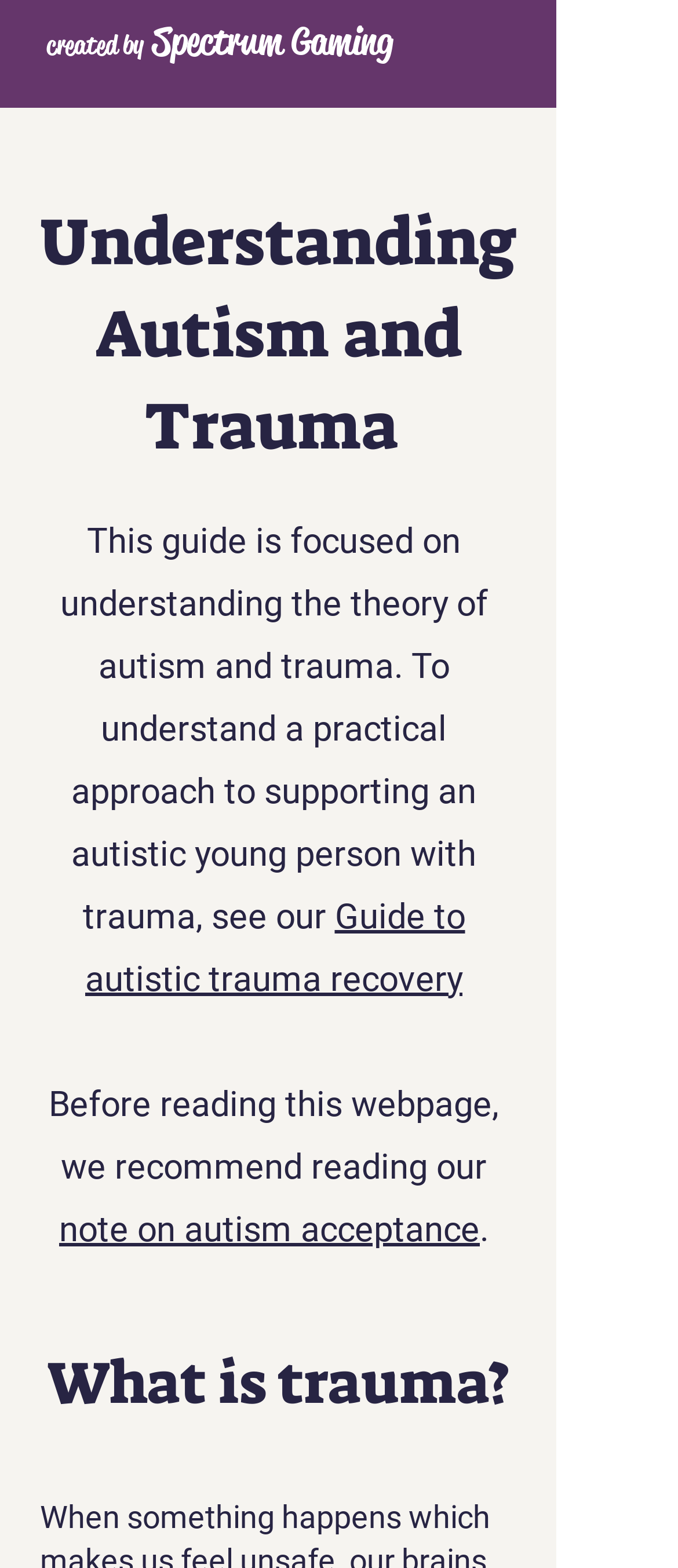Please provide a comprehensive answer to the question below using the information from the image: What is recommended to read before this webpage?

According to the webpage, it is recommended to read the 'note on autism acceptance' before reading this webpage, as stated in the StaticText element 'Before reading this webpage, we recommend reading our' and the button 'note on autism acceptance'.